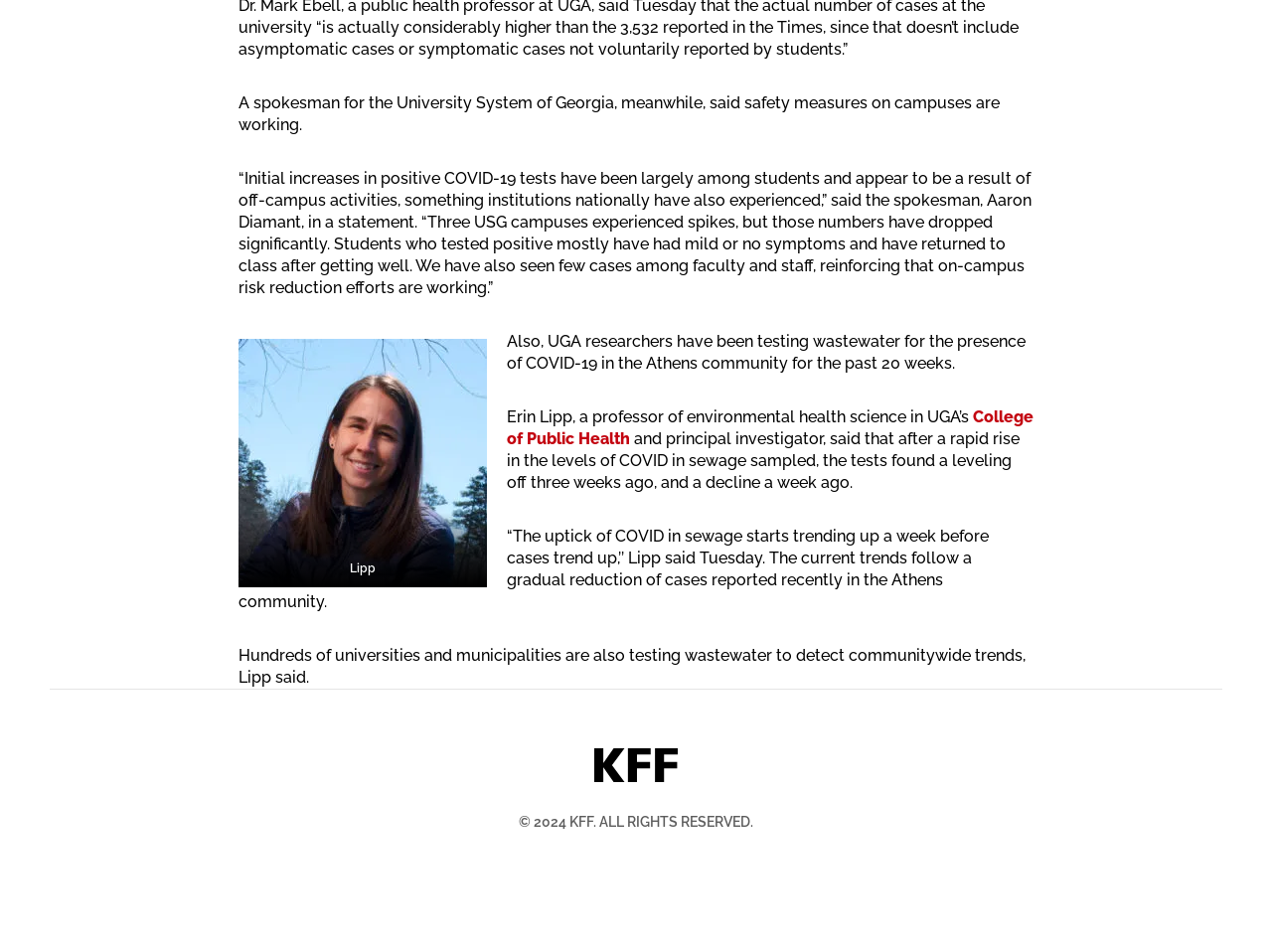What is the name of the college where Erin Lipp is a professor?
Provide a well-explained and detailed answer to the question.

The answer can be found in the link element with ID 147, which mentions the College of Public Health as the institution where Erin Lipp is a professor.